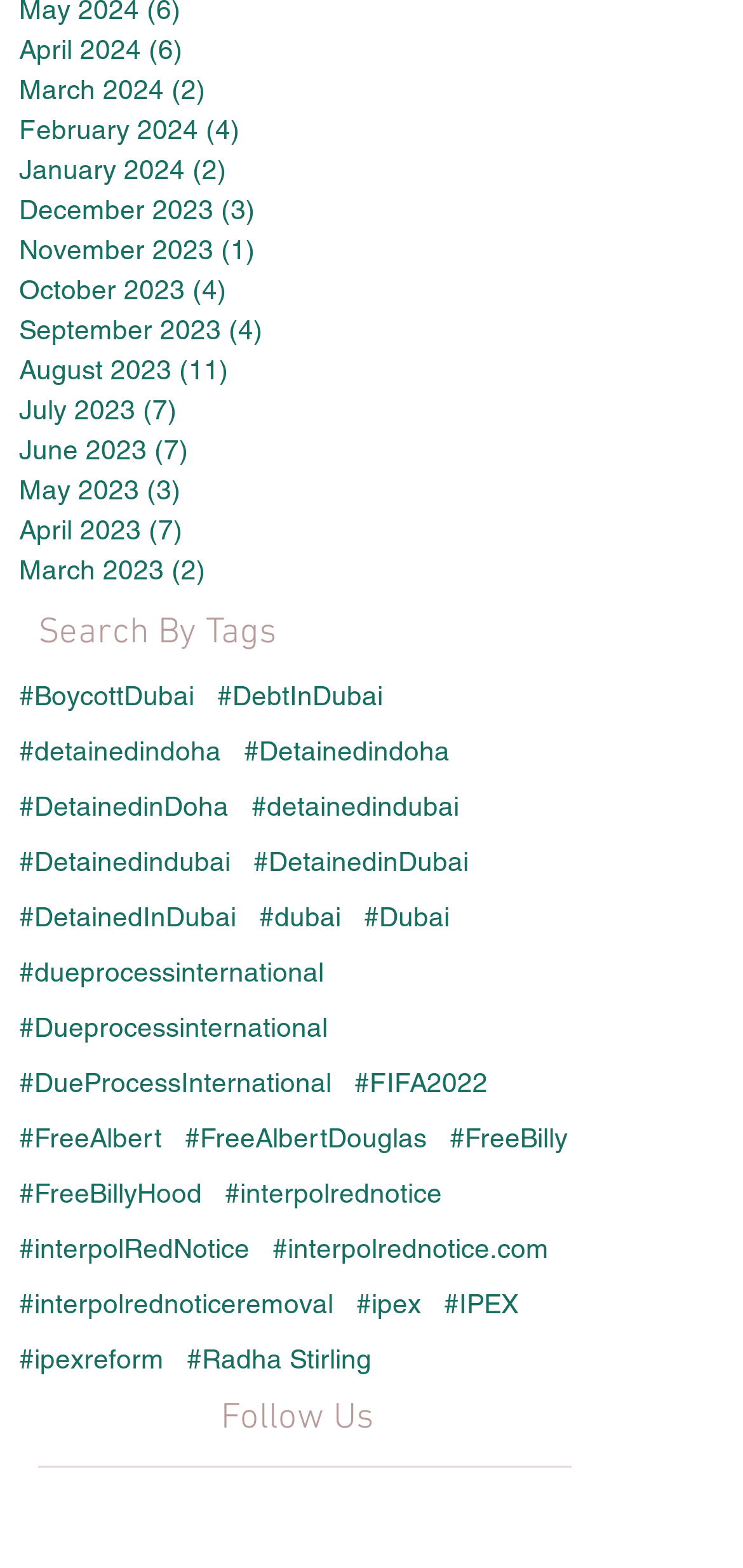Give a concise answer using only one word or phrase for this question:
How many months are listed on the webpage?

12